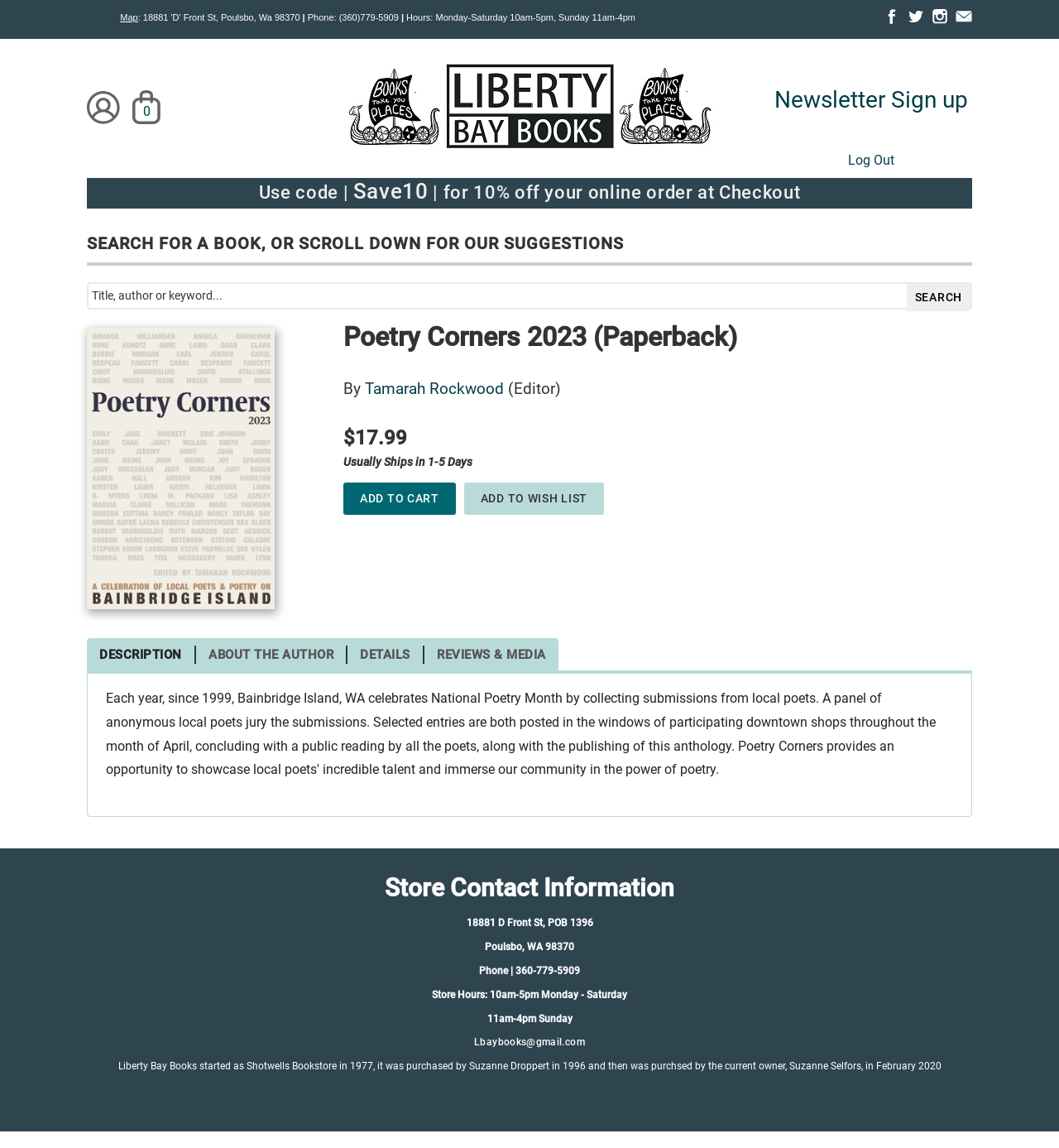What is the email address of Liberty Bay Books?
Using the image, elaborate on the answer with as much detail as possible.

I found the email address by looking at the bottom of the webpage, where the store's contact information is listed. According to the webpage, the email address is 'Lbaybooks@gmail.com'.